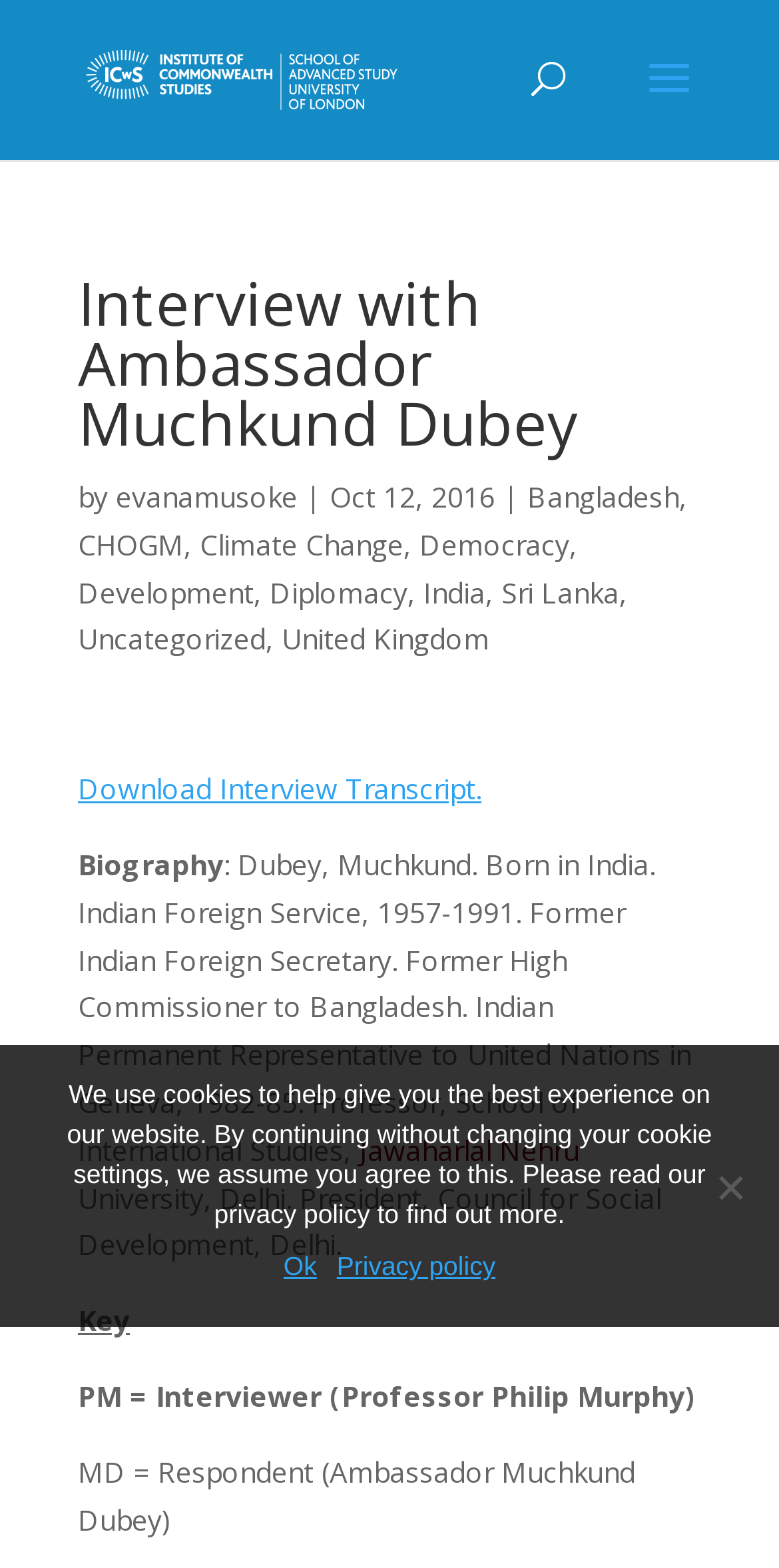Generate the text content of the main heading of the webpage.

Interview with Ambassador Muchkund Dubey